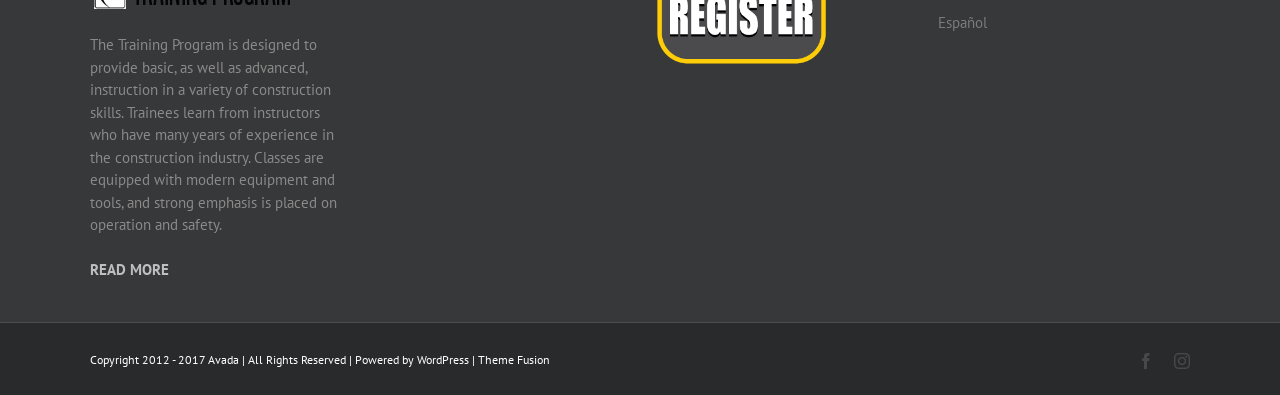Please find the bounding box for the UI element described by: "WordPress".

[0.326, 0.891, 0.366, 0.929]